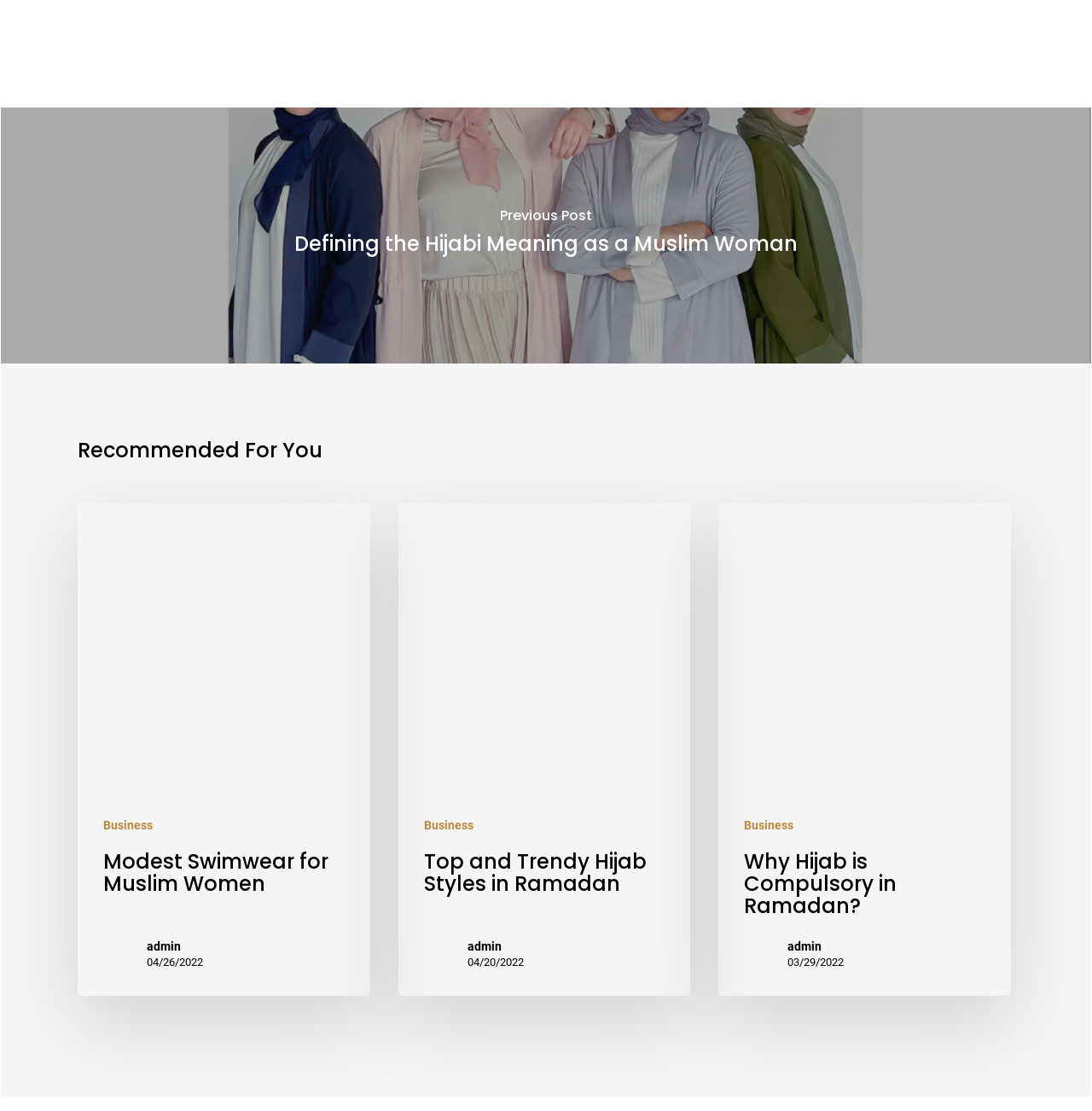Identify the bounding box coordinates of the area you need to click to perform the following instruction: "View the 'Online Modest Swimsuit' link".

[0.071, 0.453, 0.339, 0.716]